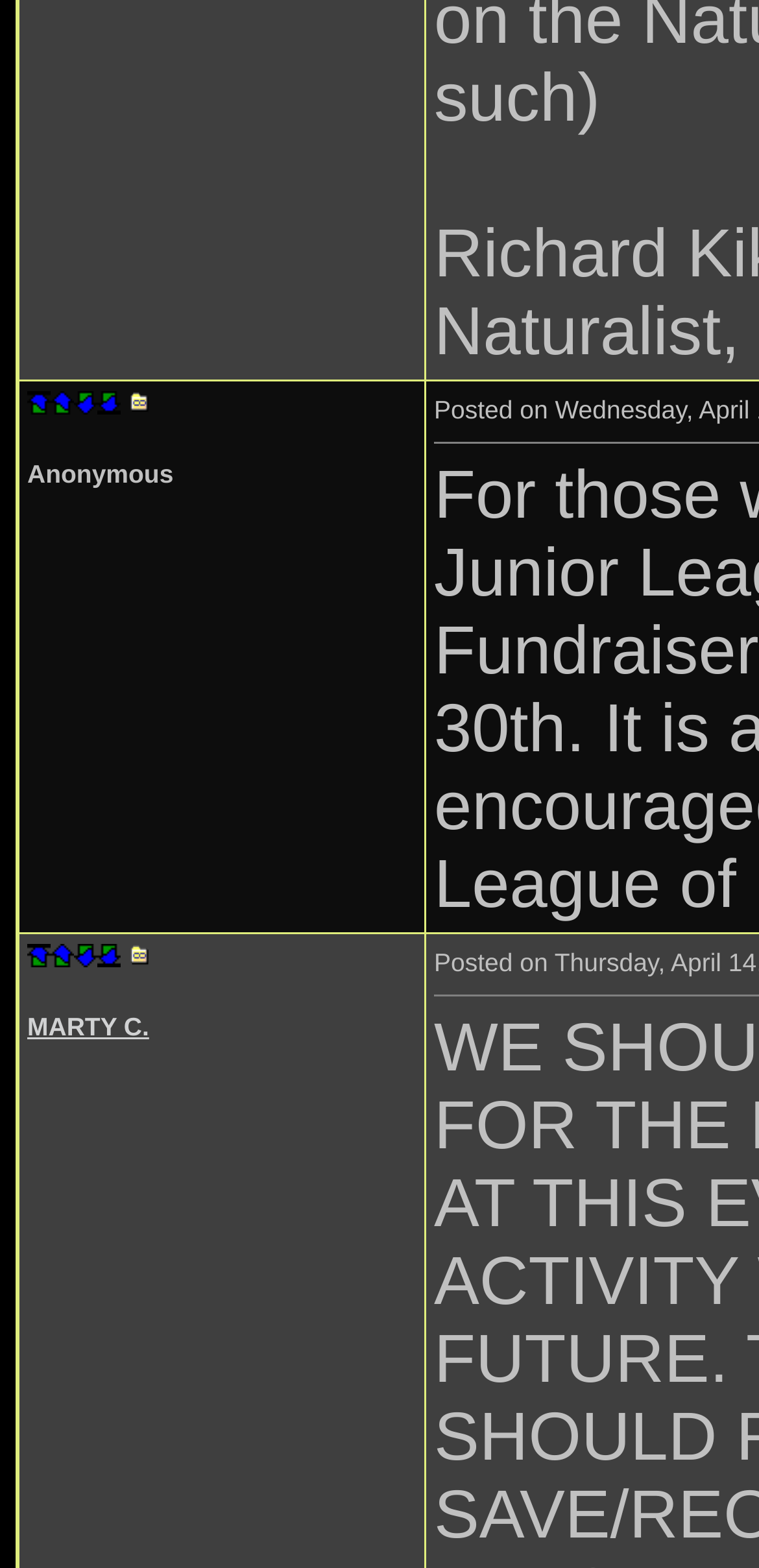Identify the bounding box coordinates of the region that needs to be clicked to carry out this instruction: "view previous message". Provide these coordinates as four float numbers ranging from 0 to 1, i.e., [left, top, right, bottom].

[0.067, 0.248, 0.097, 0.269]